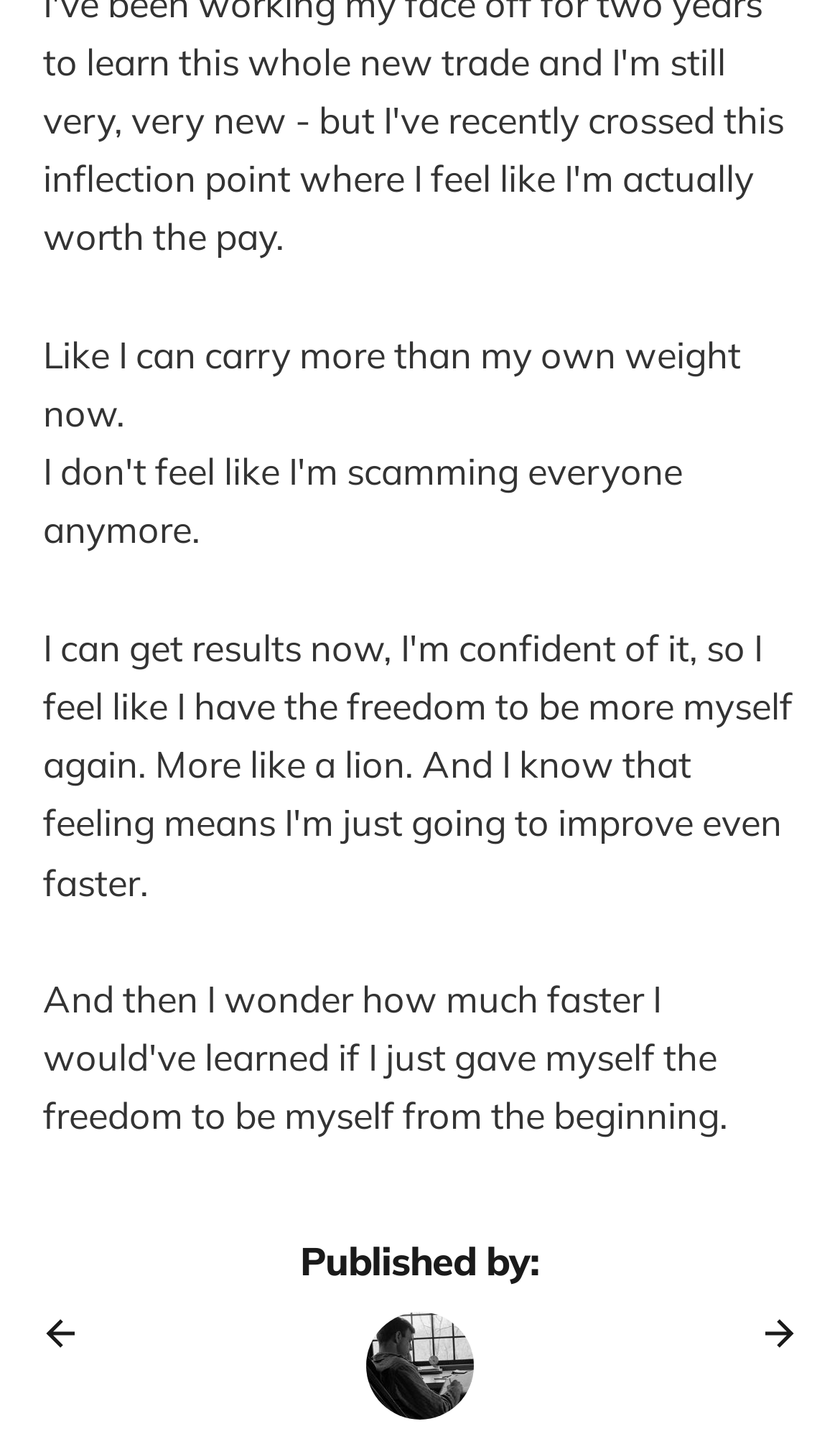Determine the bounding box for the UI element as described: "aria-label="Previous post"". The coordinates should be represented as four float numbers between 0 and 1, formatted as [left, top, right, bottom].

[0.051, 0.904, 0.128, 0.949]